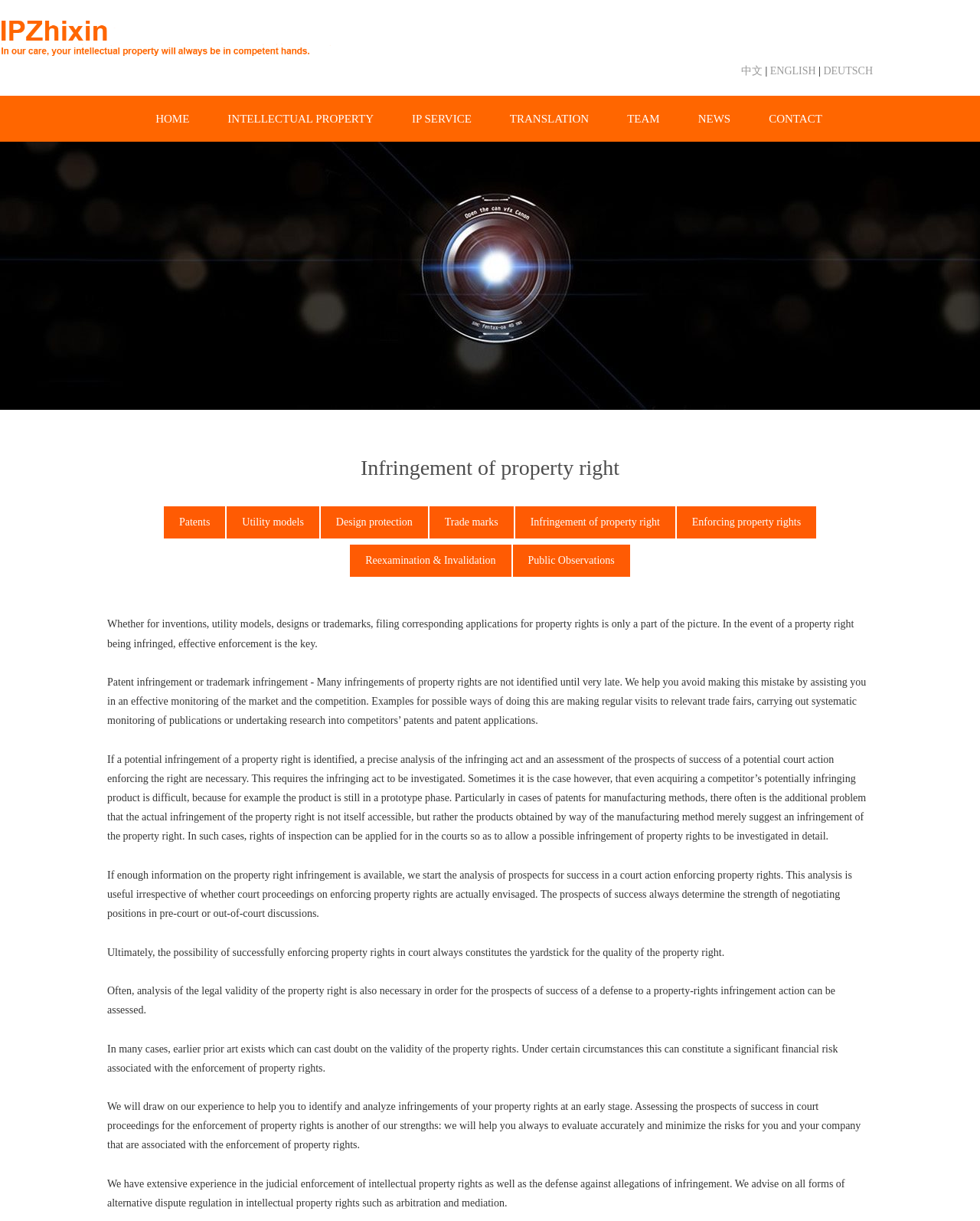Generate a thorough caption that explains the contents of the webpage.

This webpage is about infringement of property rights, specifically intellectual property rights. At the top, there are language options, including Chinese, English, and Deutsch, aligned horizontally. Below them, there is a navigation menu with links to different sections, including Home, Intellectual Property, IP Service, Translation, Team, News, and Contact.

The main content of the webpage is divided into two sections. The first section has a heading "Infringement of property right" and lists several links related to intellectual property rights, including Patents, Utility models, Design protection, Trade marks, Infringement of property right, Enforcing property rights, Reexamination & Invalidation, and Public Observations. These links are arranged vertically, with the heading at the top.

The second section is a long paragraph of text that discusses the importance of enforcing property rights, including monitoring the market and competition, analyzing potential infringements, and assessing the prospects of success in court proceedings. The text is divided into several paragraphs, with blank lines separating them. The content explains the process of identifying and analyzing infringements, assessing the prospects of success in court, and evaluating the risks associated with enforcing property rights.

Throughout the webpage, there are no images, but the text is well-organized and easy to read. The language options and navigation menu are prominently displayed at the top, making it easy for users to navigate the webpage.